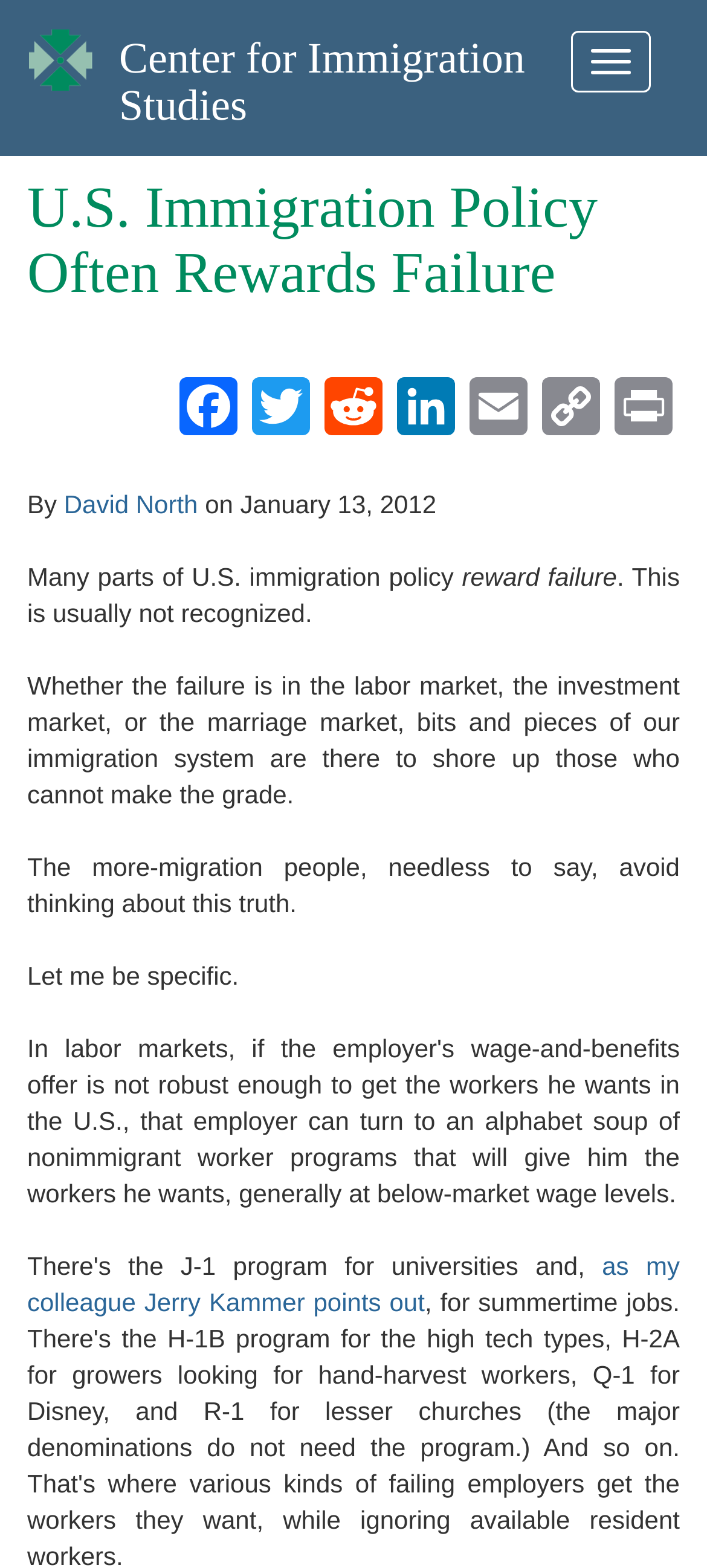Can you determine the bounding box coordinates of the area that needs to be clicked to fulfill the following instruction: "Click the 'Toggle navigation' button"?

[0.808, 0.019, 0.92, 0.059]